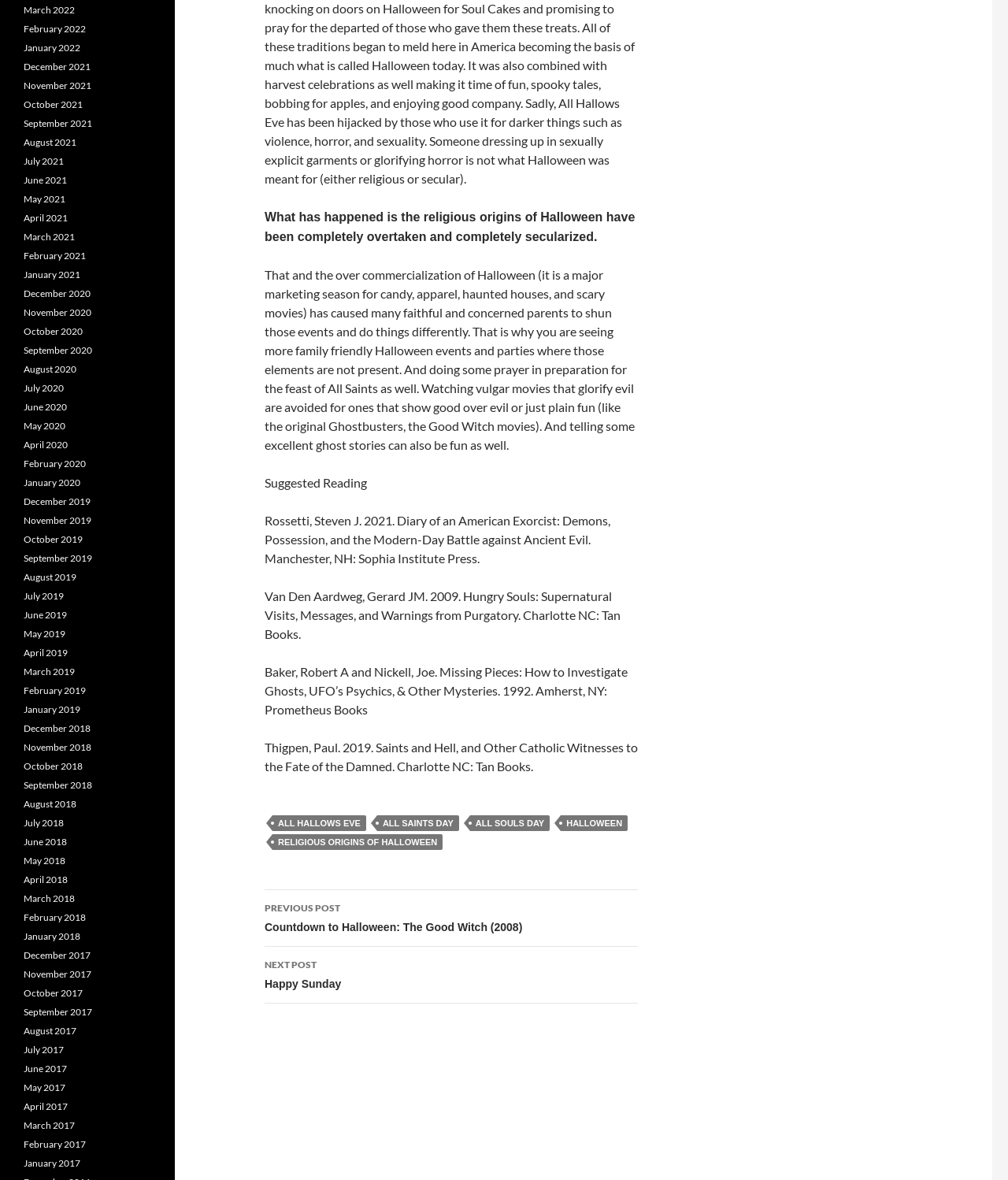Answer the question in one word or a short phrase:
What type of events are mentioned as alternatives to traditional Halloween celebrations?

family friendly Halloween events and parties